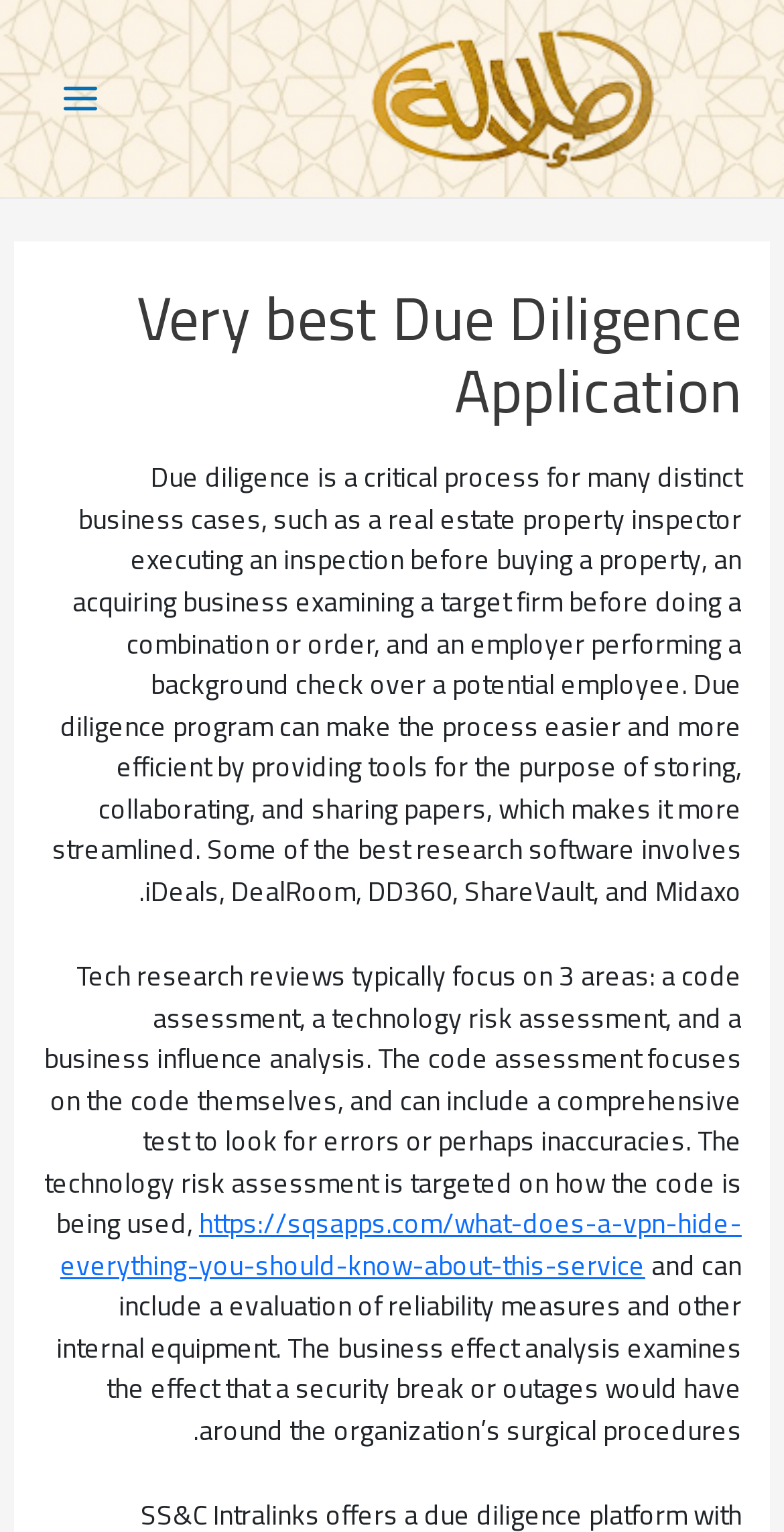Give a detailed overview of the webpage's appearance and contents.

The webpage is about the best due diligence application, with a main header at the top center of the page that reads "Very best Due Diligence Application". Below the header, there is a paragraph of text that explains the importance of due diligence in various business cases, such as real estate property inspection, business acquisition, and employee background checks. The text also mentions how due diligence programs can make the process easier and more efficient by providing tools for storing, collaborating, and sharing documents.

To the left of the header, there is a button labeled "Main Menu" that is not expanded. Above the button, there is a small image. On the top right of the page, there is a link with no text.

Below the first paragraph, there is another block of text that discusses tech research reviews, focusing on three areas: code assessment, technology risk assessment, and business influence analysis. The text explains what each assessment entails, including code testing, reliability measures, and evaluating the impact of security breaches on an organization's operations.

At the bottom of the page, there is a link to an external webpage about VPN services. Overall, the webpage has a simple layout with a focus on providing informative text about due diligence applications and tech research reviews.